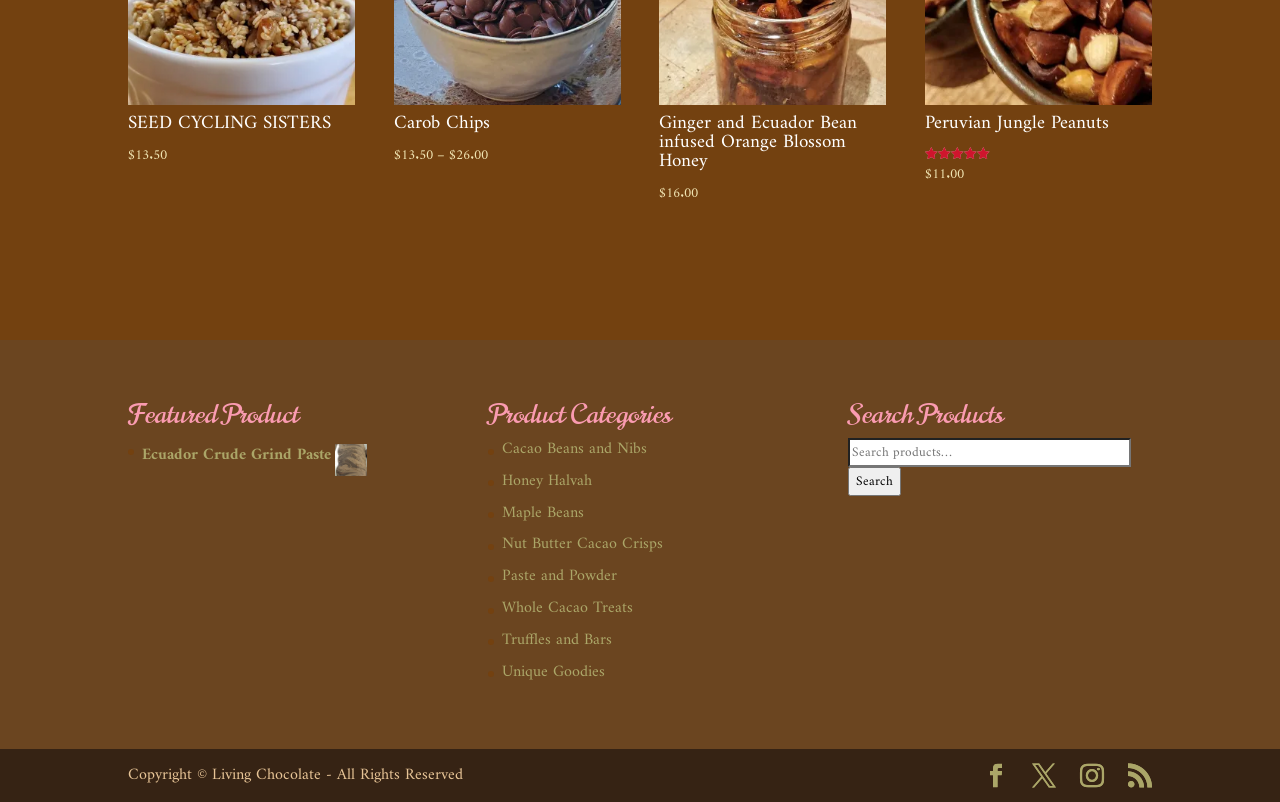Please find the bounding box coordinates of the clickable region needed to complete the following instruction: "Search for products". The bounding box coordinates must consist of four float numbers between 0 and 1, i.e., [left, top, right, bottom].

[0.663, 0.546, 0.9, 0.618]